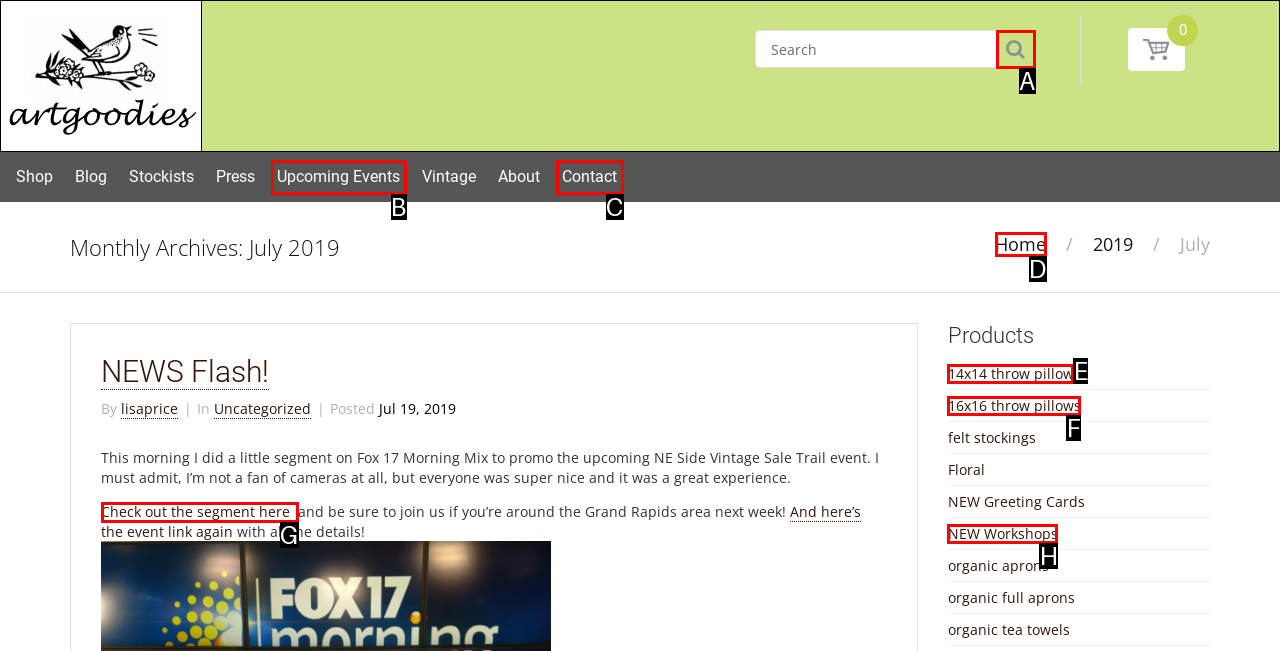Point out the option that aligns with the description: 14x14 throw pillow
Provide the letter of the corresponding choice directly.

E